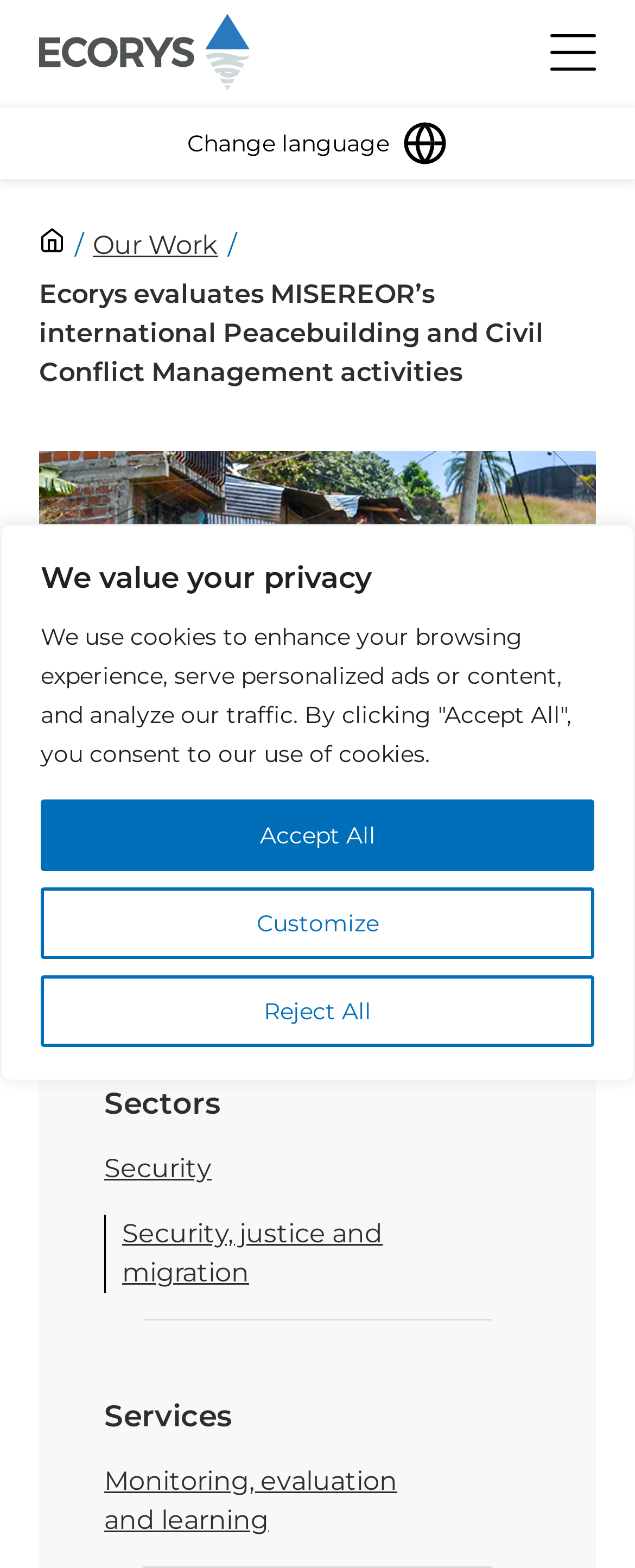Please specify the bounding box coordinates for the clickable region that will help you carry out the instruction: "Go to the Our Work page".

[0.146, 0.146, 0.344, 0.166]